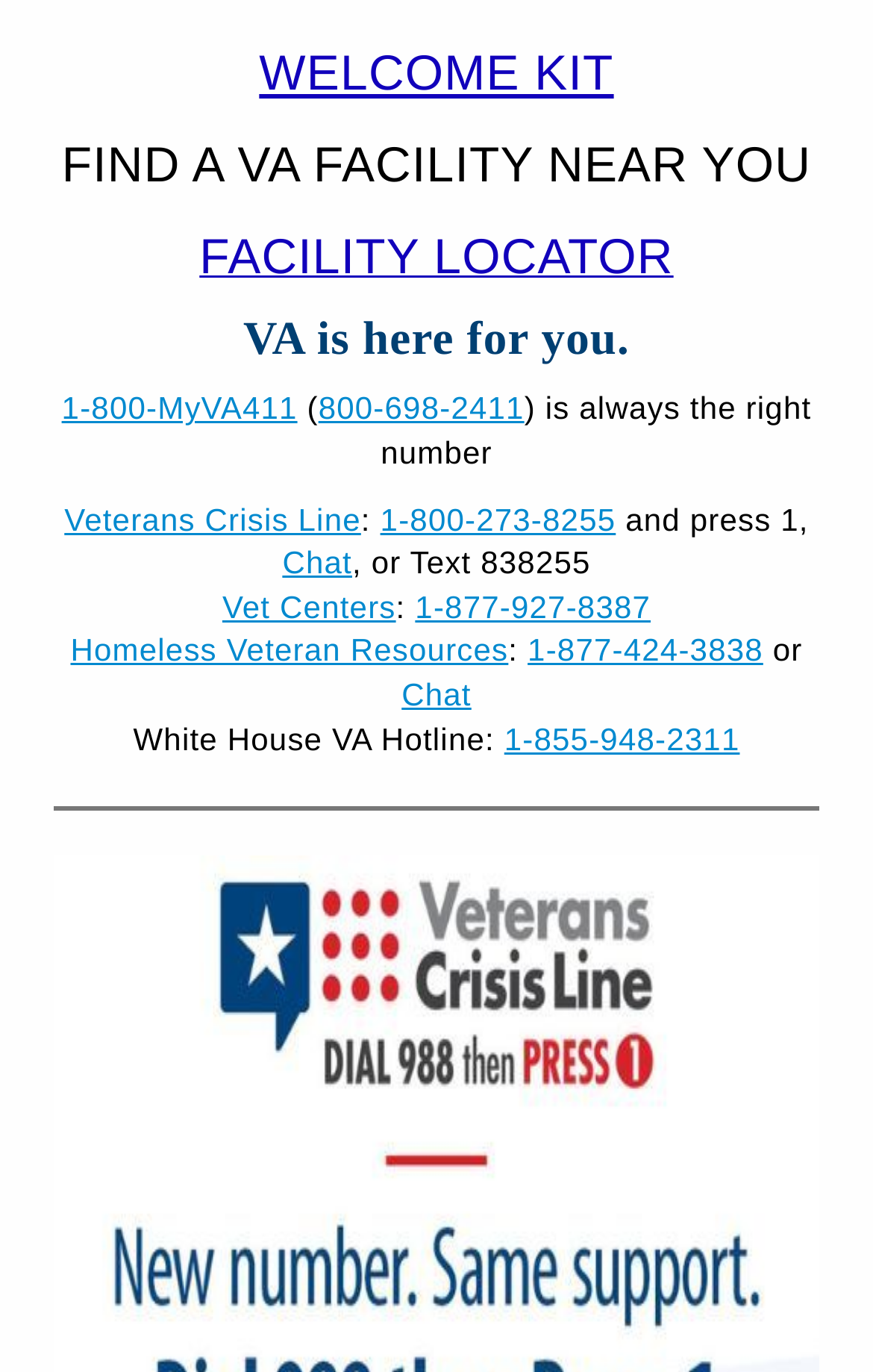What is the general VA phone number?
Based on the image, give a concise answer in the form of a single word or short phrase.

1-800-MyVA411